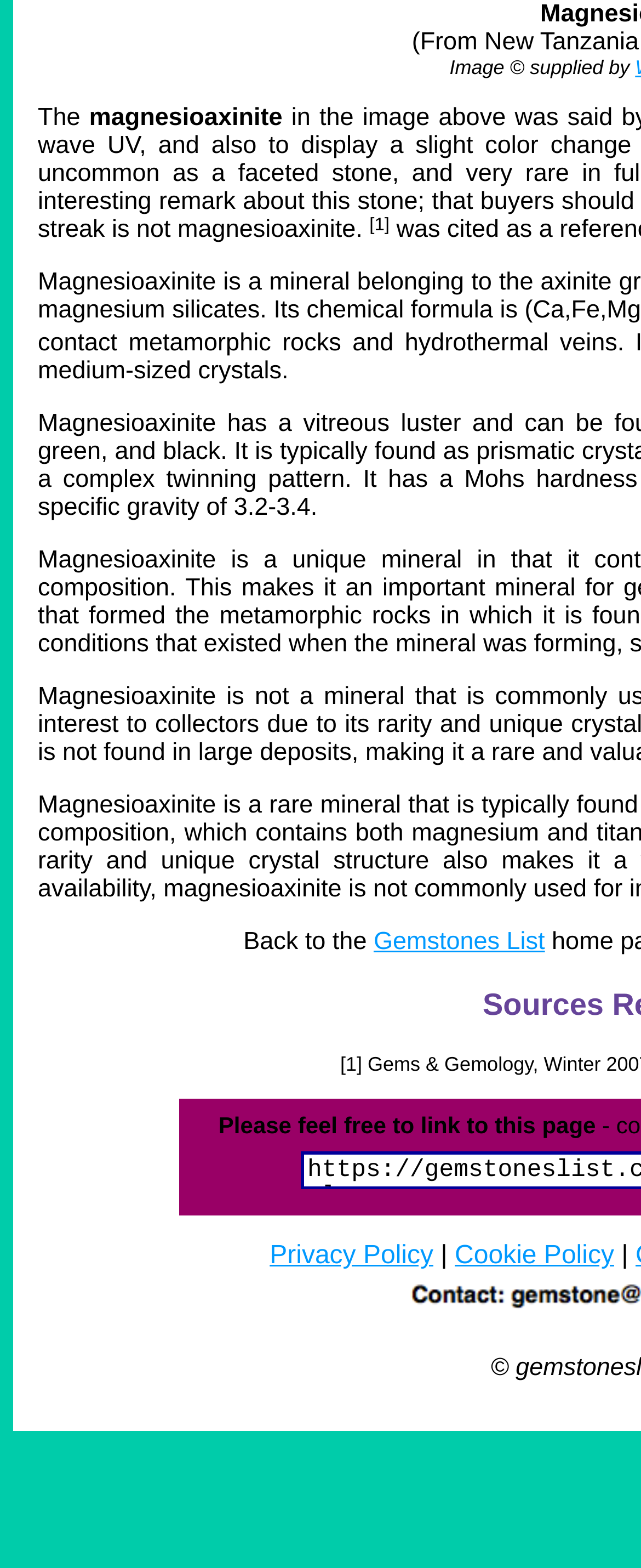Refer to the image and provide a thorough answer to this question:
What are the two policies mentioned at the bottom?

The answer can be found by looking at the link elements at the bottom of the webpage, which mention 'Privacy Policy' and 'Cookie Policy', indicating that these are two policies that users can access.